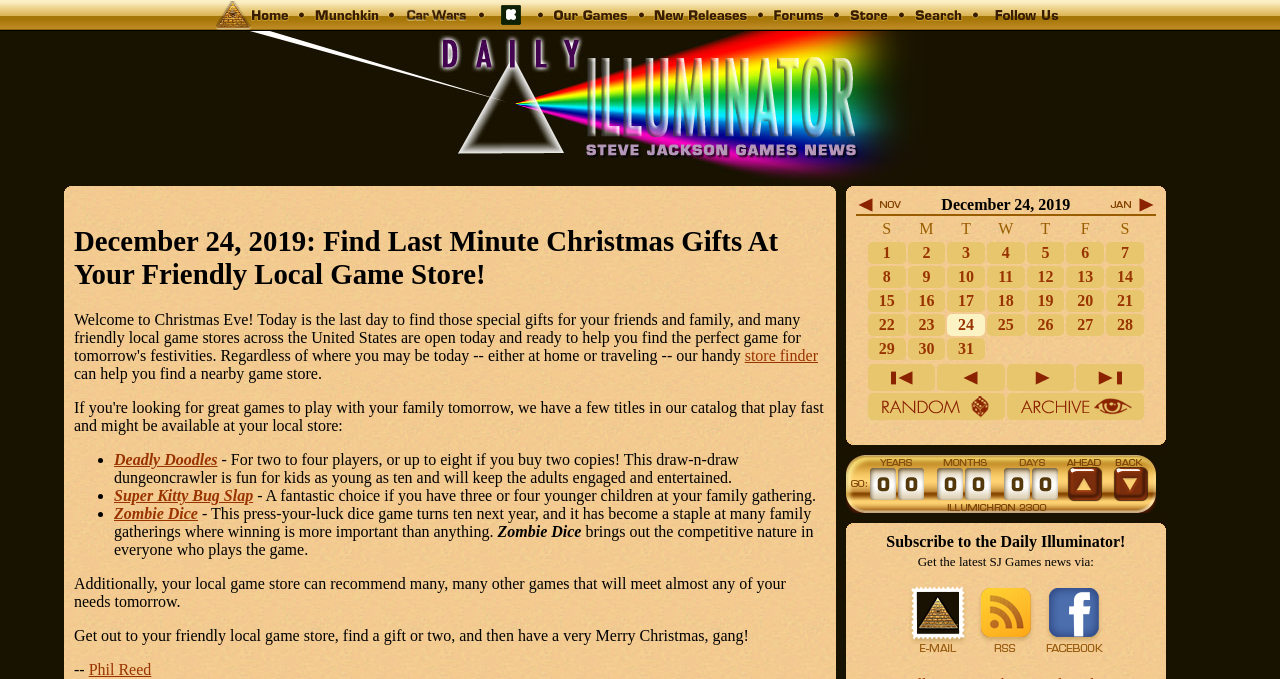Find the bounding box coordinates for the HTML element specified by: "title="January 2020"".

[0.866, 0.297, 0.903, 0.32]